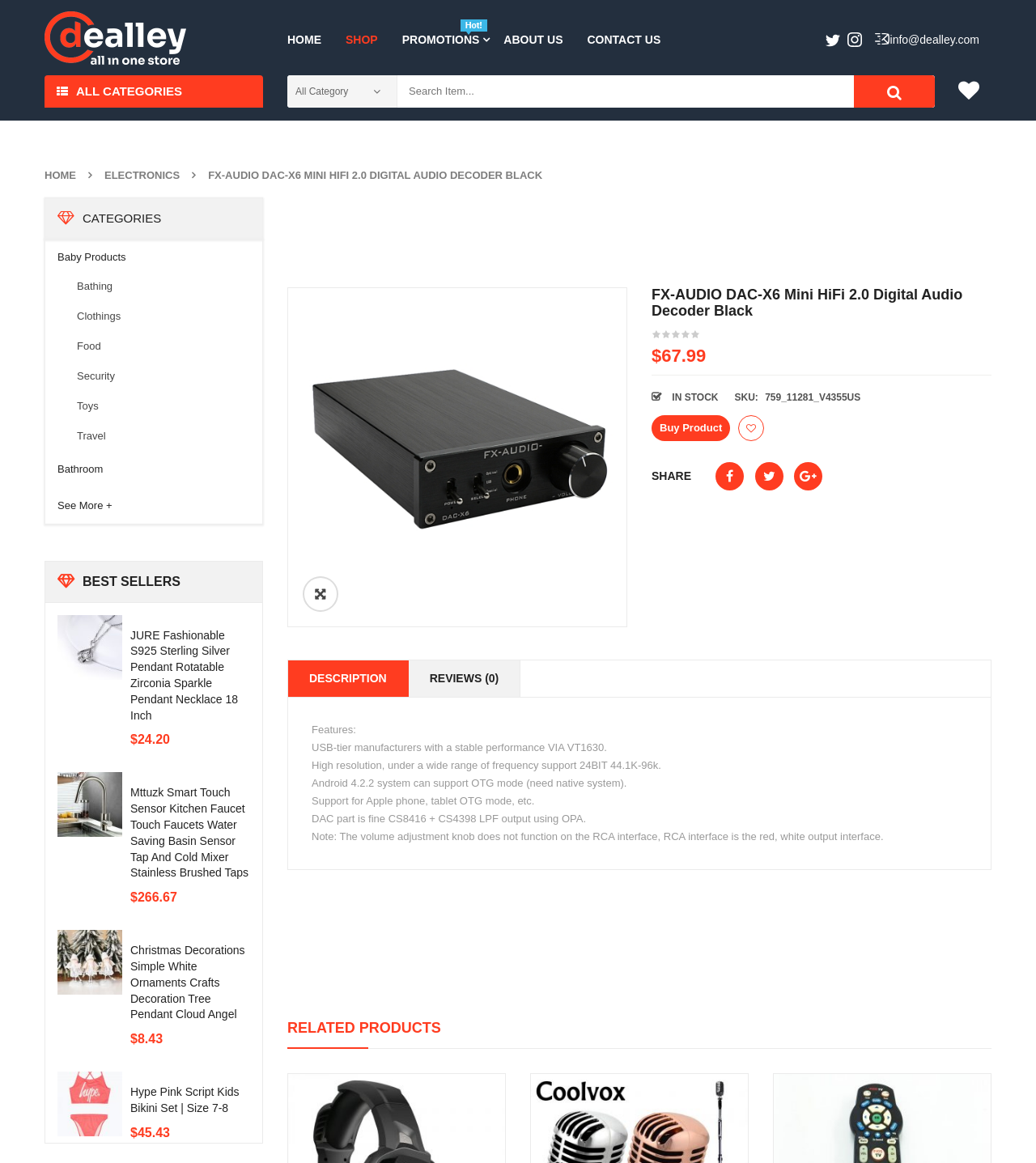Please give a short response to the question using one word or a phrase:
What is the supported frequency range of the product?

24BIT 44.1K-96k